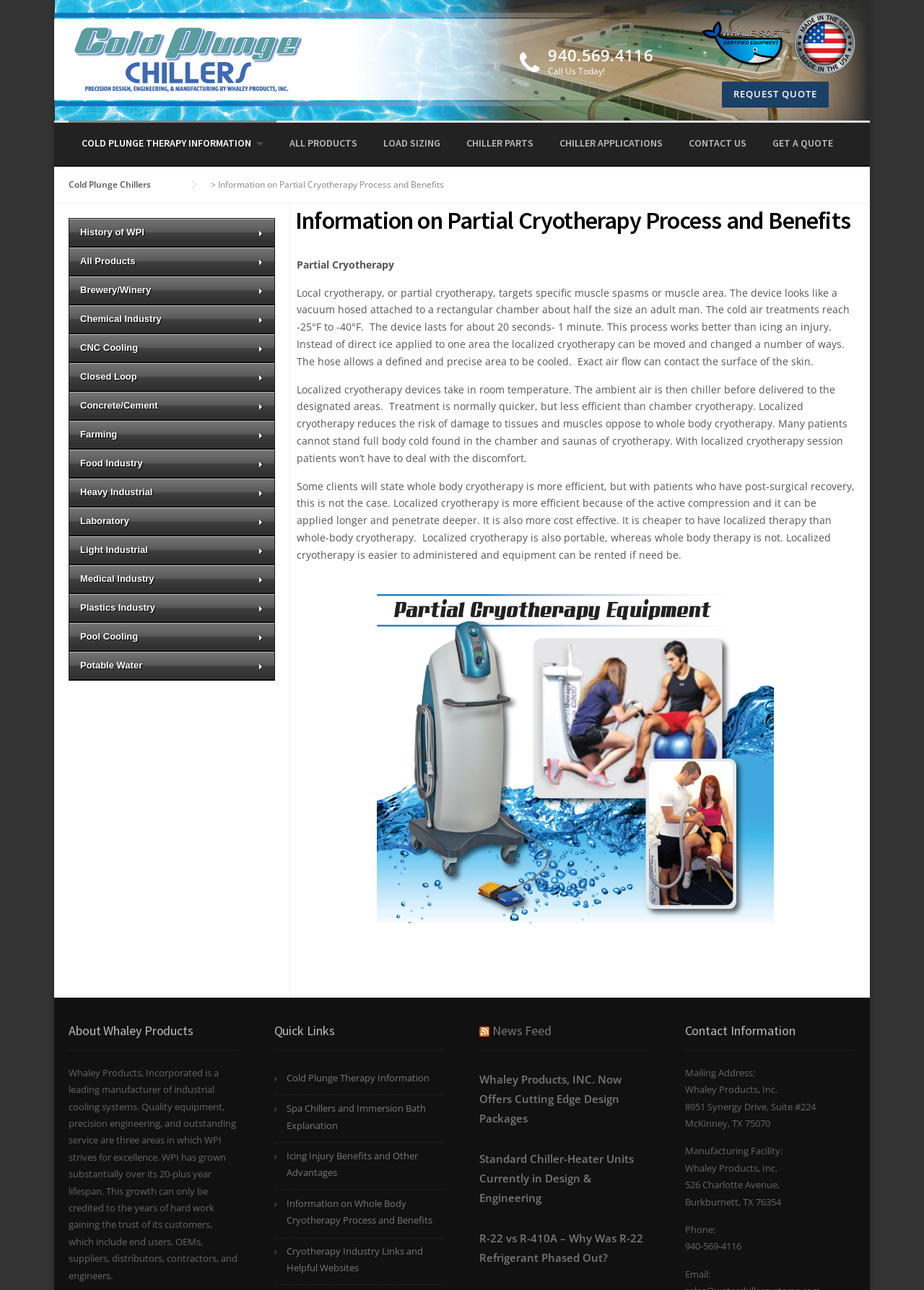Using the provided element description: "Laboratory", determine the bounding box coordinates of the corresponding UI element in the screenshot.

[0.074, 0.393, 0.298, 0.415]